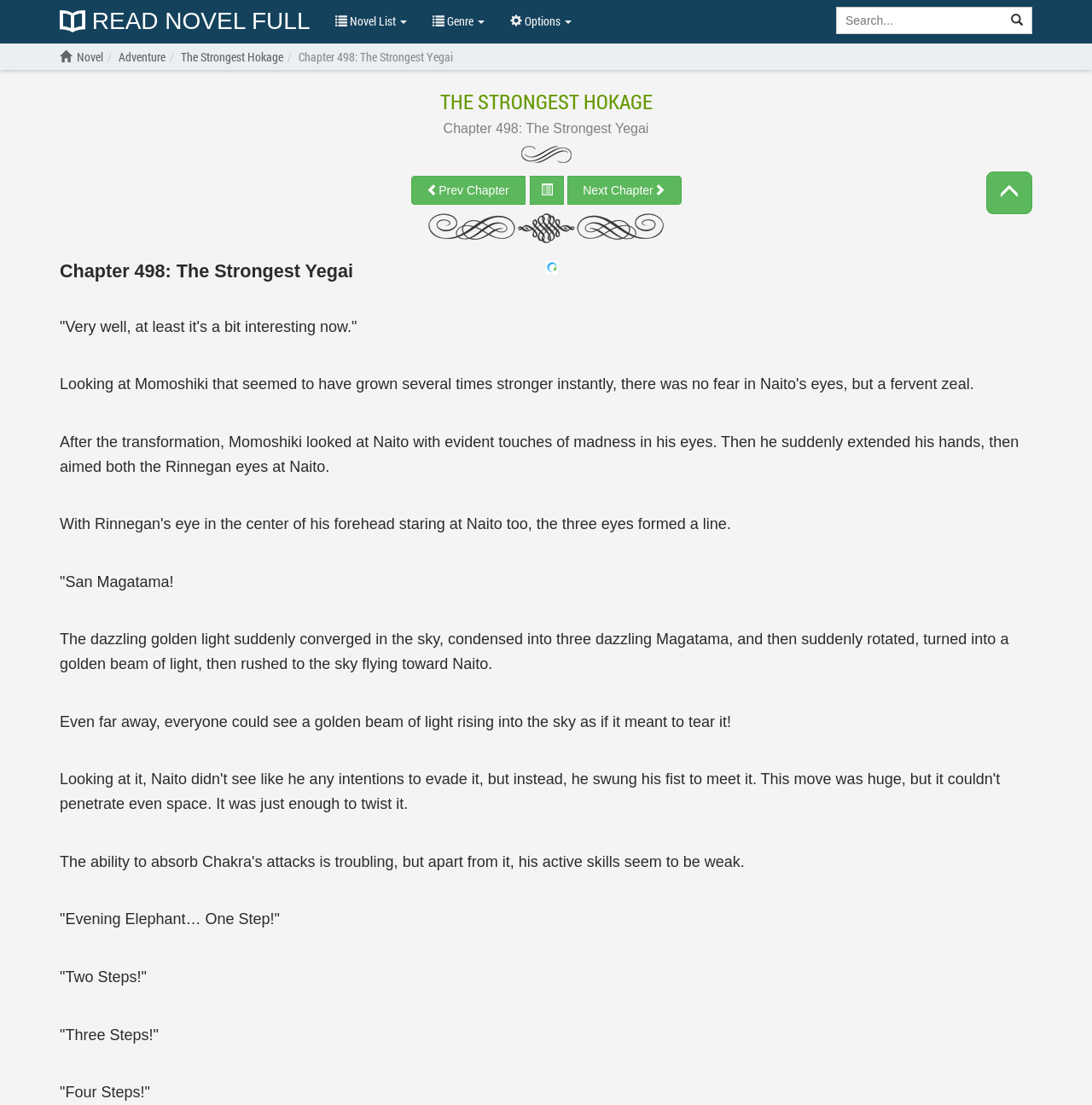Please analyze the image and provide a thorough answer to the question:
What is the current chapter being read?

The webpage has a heading 'Chapter 498: The Strongest Yegai' and a link 'Chapter 498: The Strongest Yegai', which suggests that the current chapter being read is Chapter 498.